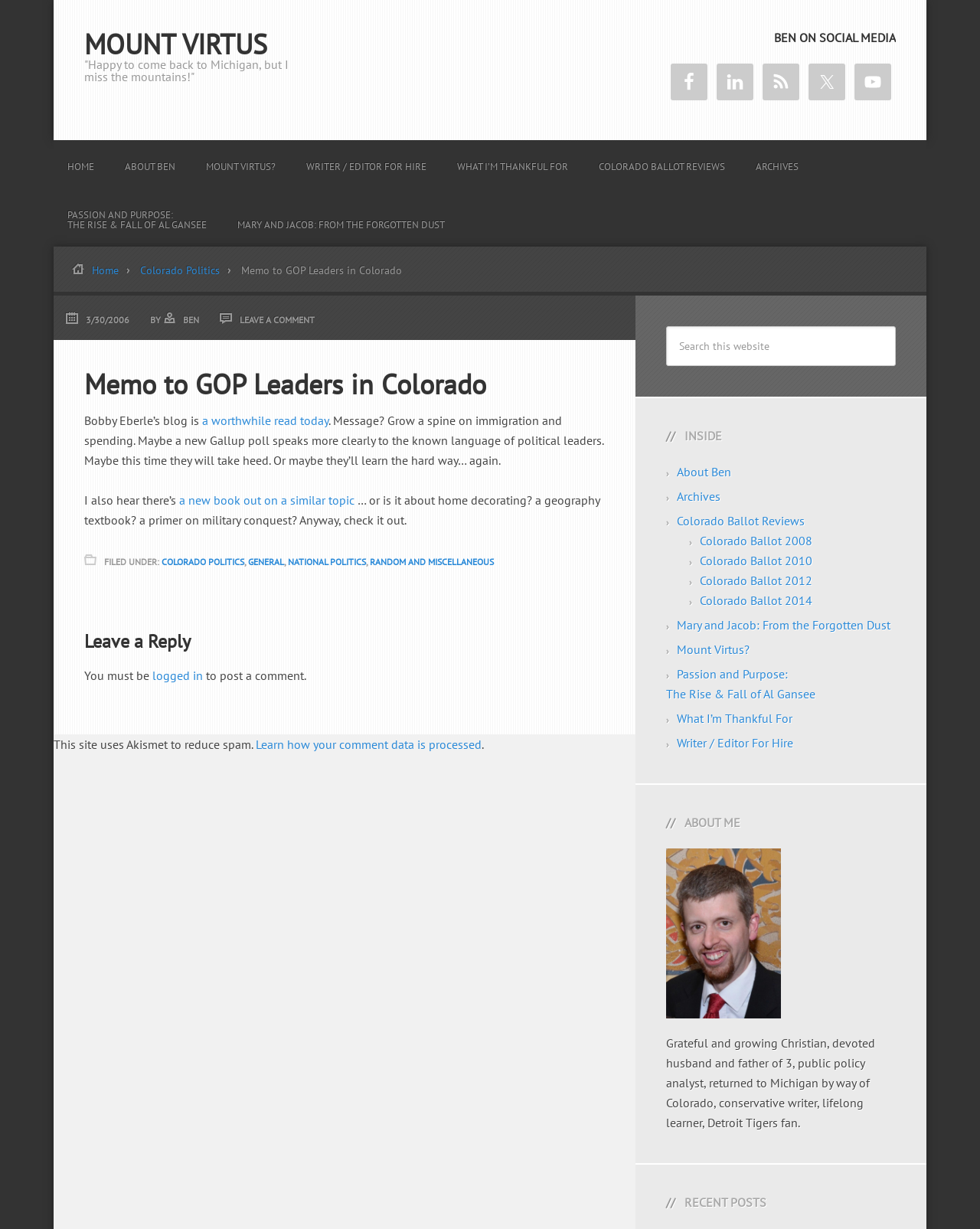Give a full account of the webpage's elements and their arrangement.

The webpage is a blog post titled "Memo to GOP Leaders in Colorado" with a personal touch. At the top, there is a navigation menu with links to "HOME", "ABOUT BEN", and other sections. Below the navigation menu, there is a quote "Happy to come back to Michigan, but I miss the mountains!" followed by a section titled "BEN ON SOCIAL MEDIA" with links to Facebook, LinkedIn, RSS, Twitter, and YouTube, each accompanied by an icon.

The main content of the blog post is an article with a heading "Memo to GOP Leaders in Colorado" and a timestamp "3/30/2006". The article is written by "BEN" and has a few paragraphs of text discussing politics and immigration. There are also links to other related topics and a book.

On the right side of the page, there is a search bar with a button labeled "Search". Below the search bar, there are links to various sections of the website, including "About Ben", "Archives", and "Colorado Ballot Reviews". There are also links to specific ballot reviews for different years.

At the bottom of the page, there is a section titled "//INSIDE" with links to various pages, including "About Ben", "Archives", and "Colorado Ballot Reviews". There is also a section titled "//ABOUT ME" with a photo of Ben DeGrow and a brief bio describing himself as a Christian, husband, father, public policy analyst, and writer.